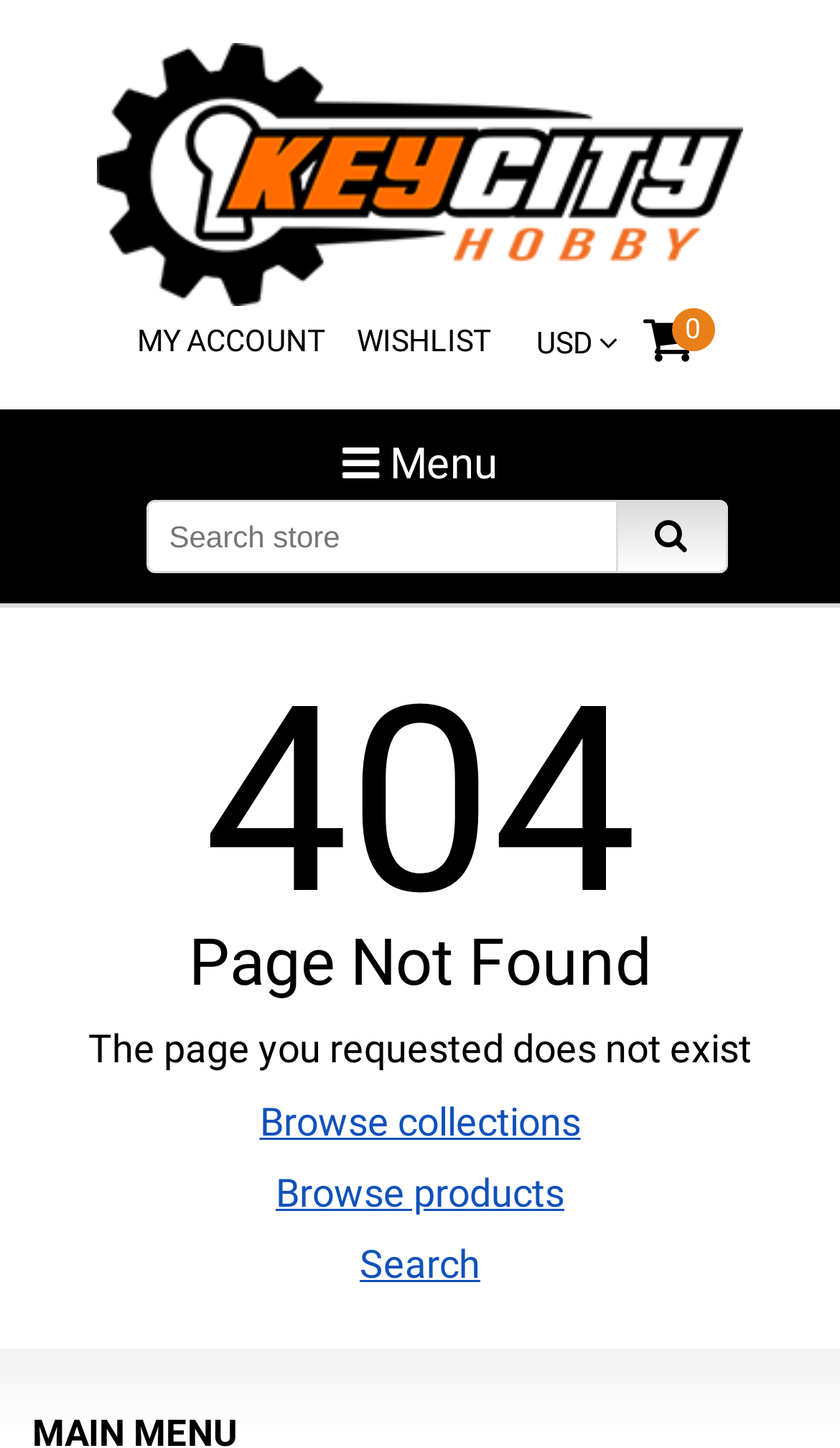Could you specify the bounding box coordinates for the clickable section to complete the following instruction: "view wishlist"?

[0.424, 0.224, 0.609, 0.248]